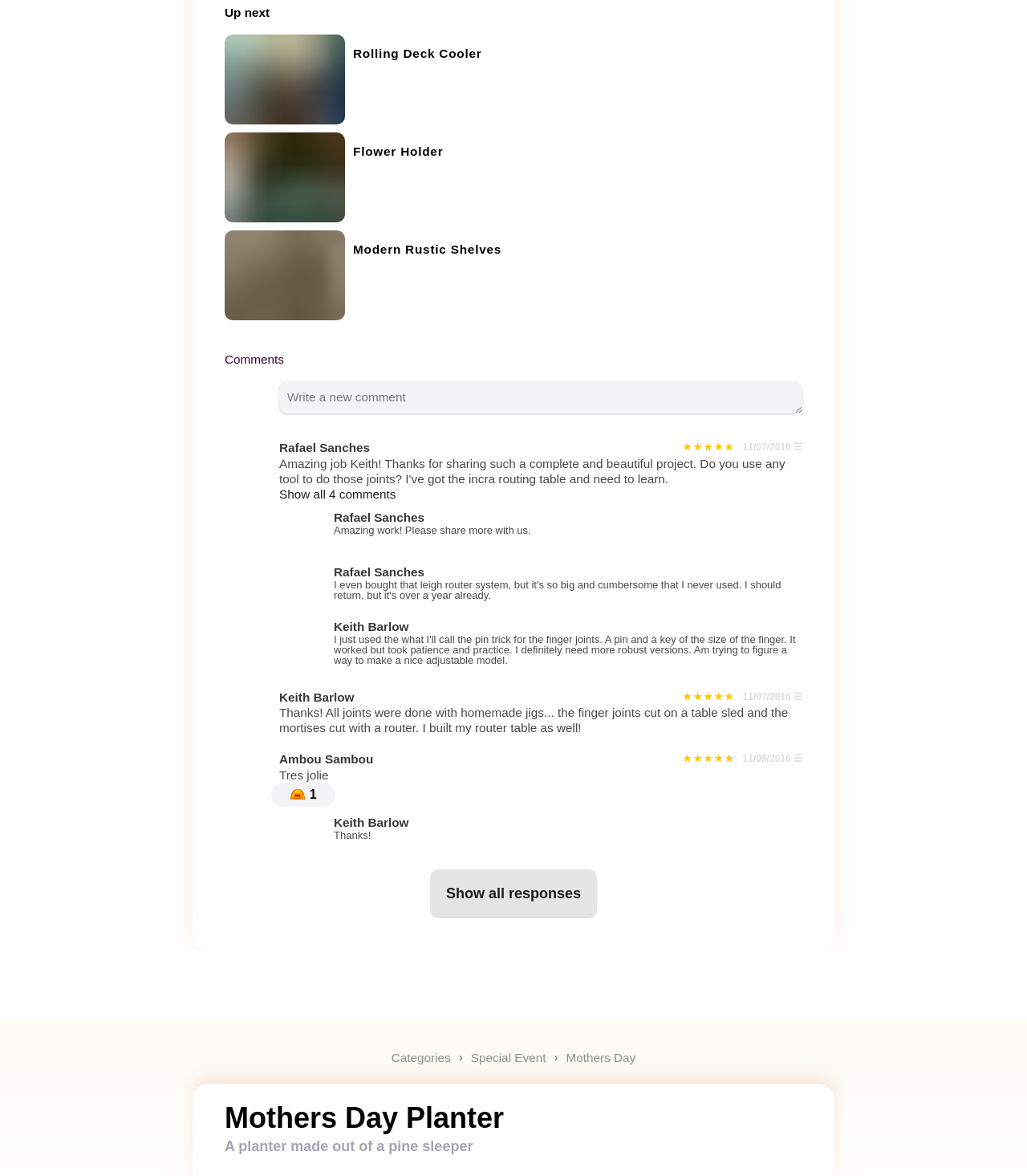How many links are there in the 'Categories' section?
From the image, provide a succinct answer in one word or a short phrase.

3